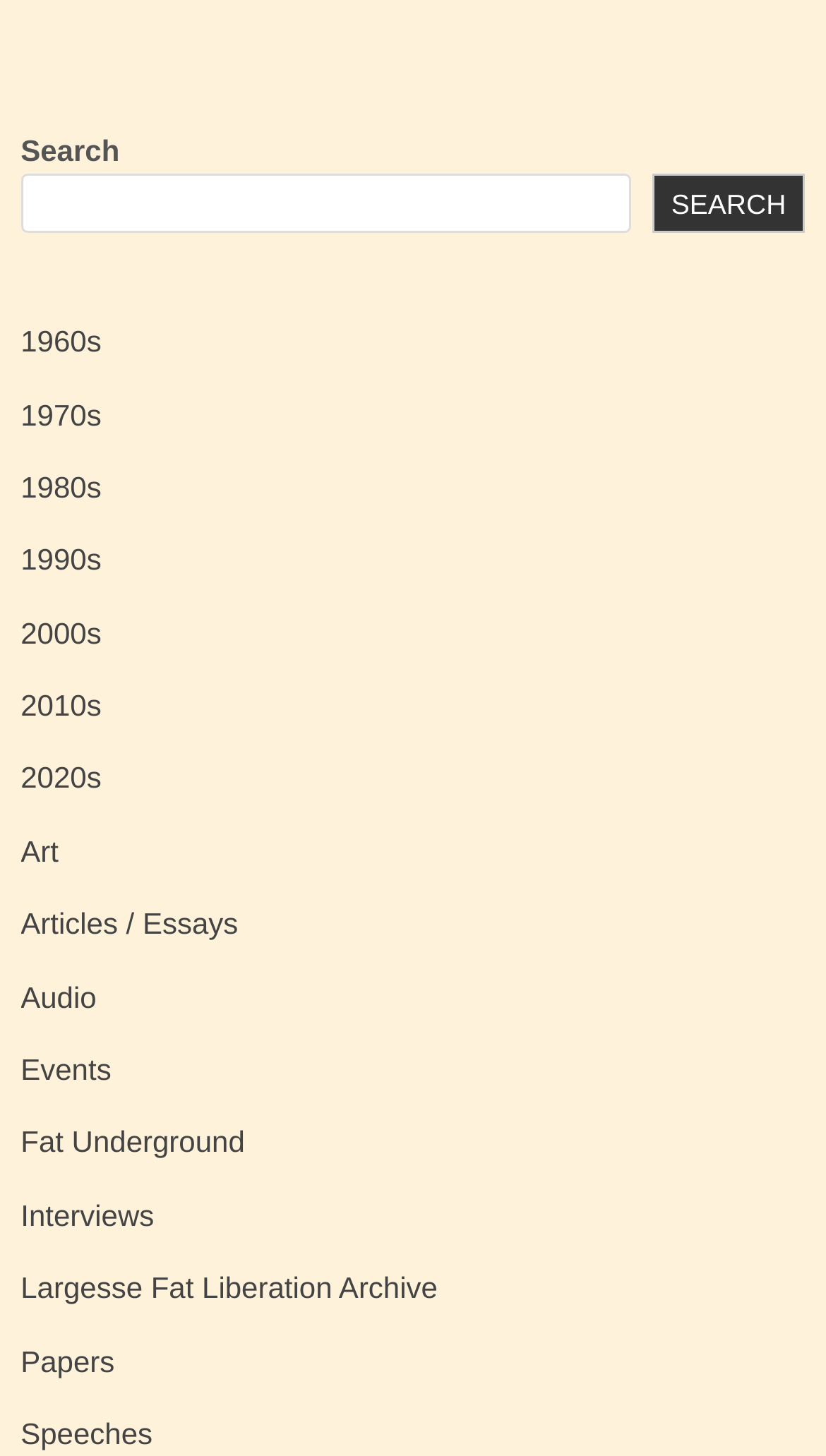What is the category of the link 'Fat Underground'?
Answer the question with a single word or phrase, referring to the image.

Events